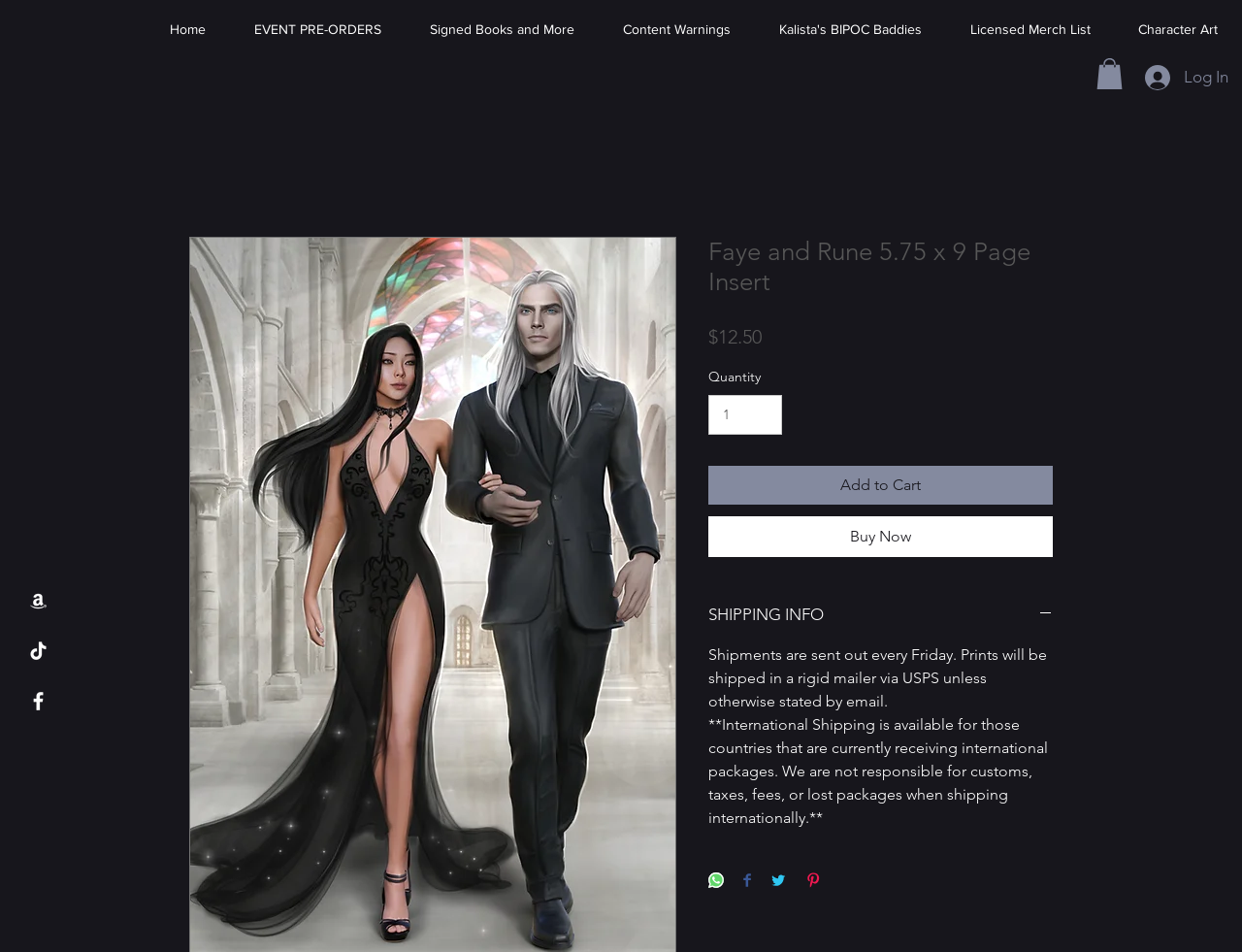Please mark the clickable region by giving the bounding box coordinates needed to complete this instruction: "Click the 'Home' link".

[0.117, 0.005, 0.185, 0.056]